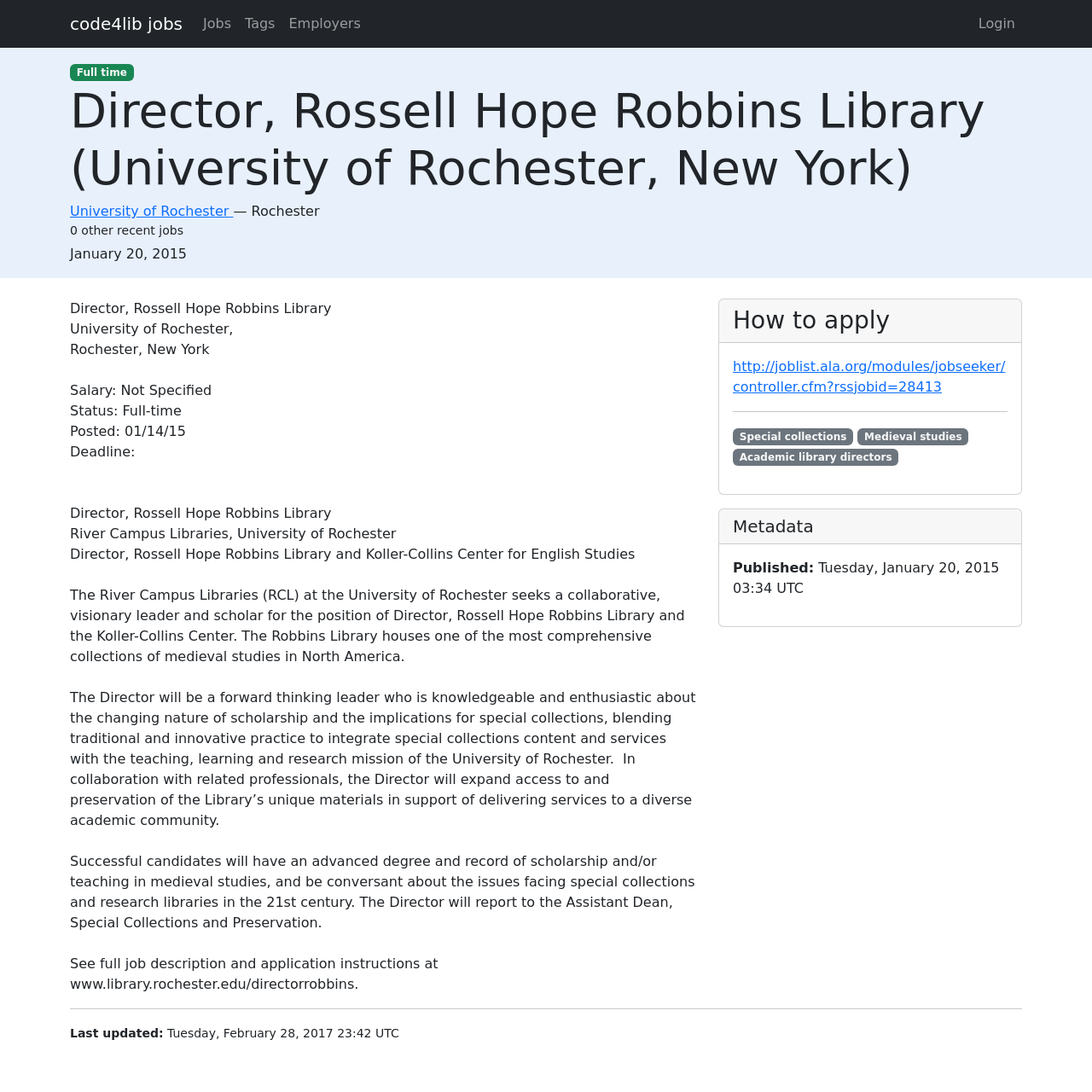Using the provided description Cold Plunge Therapy Information, find the bounding box coordinates for the UI element. Provide the coordinates in (top-left x, top-left y, bottom-right x, bottom-right y) format, ensuring all values are between 0 and 1.

None